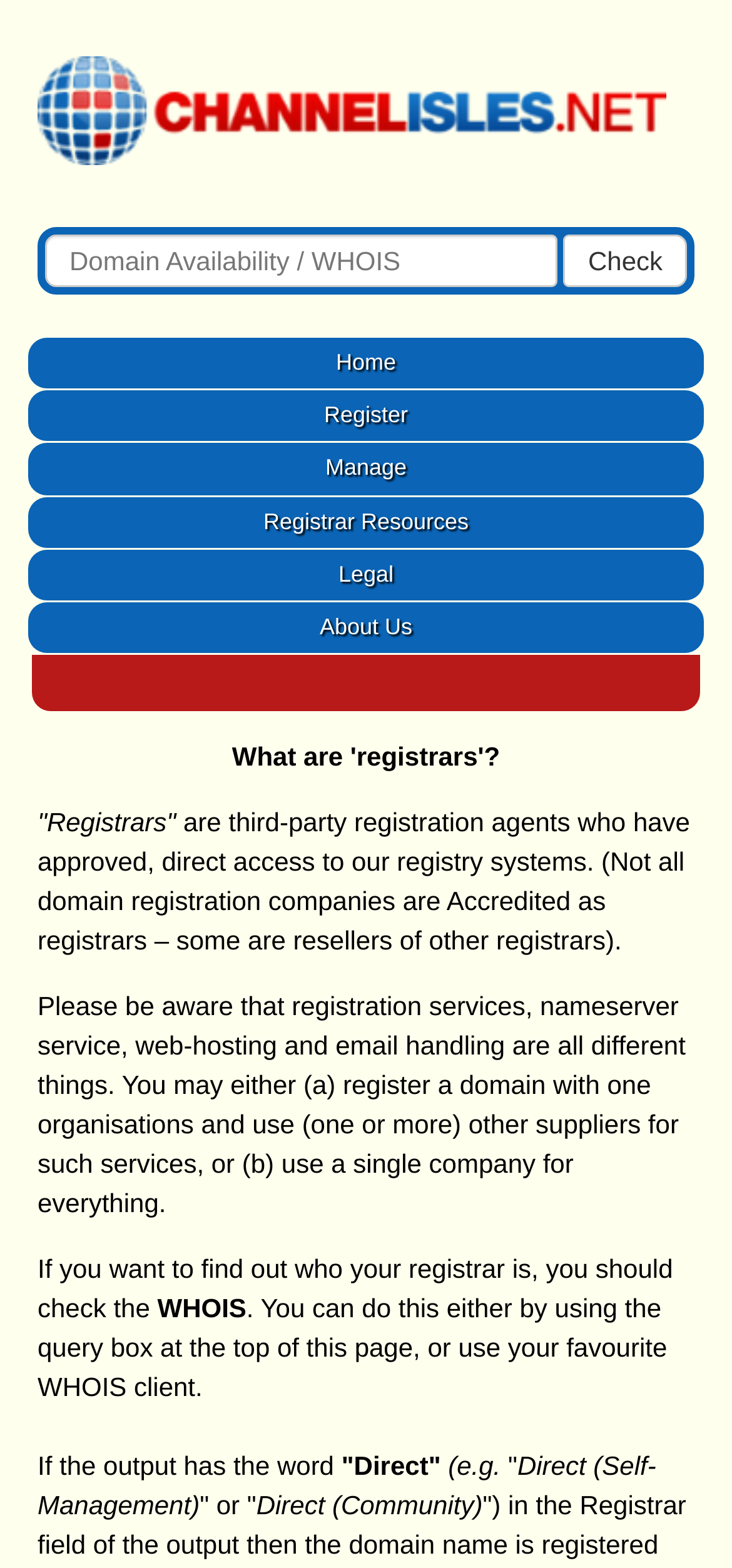What is a registrar?
Provide a detailed answer to the question using information from the image.

According to the webpage, a registrar is a third-party registration agent who has approved, direct access to the registry systems. This is explained in the text that describes registrars as 'third-party registration agents who have approved, direct access to our registry systems'.